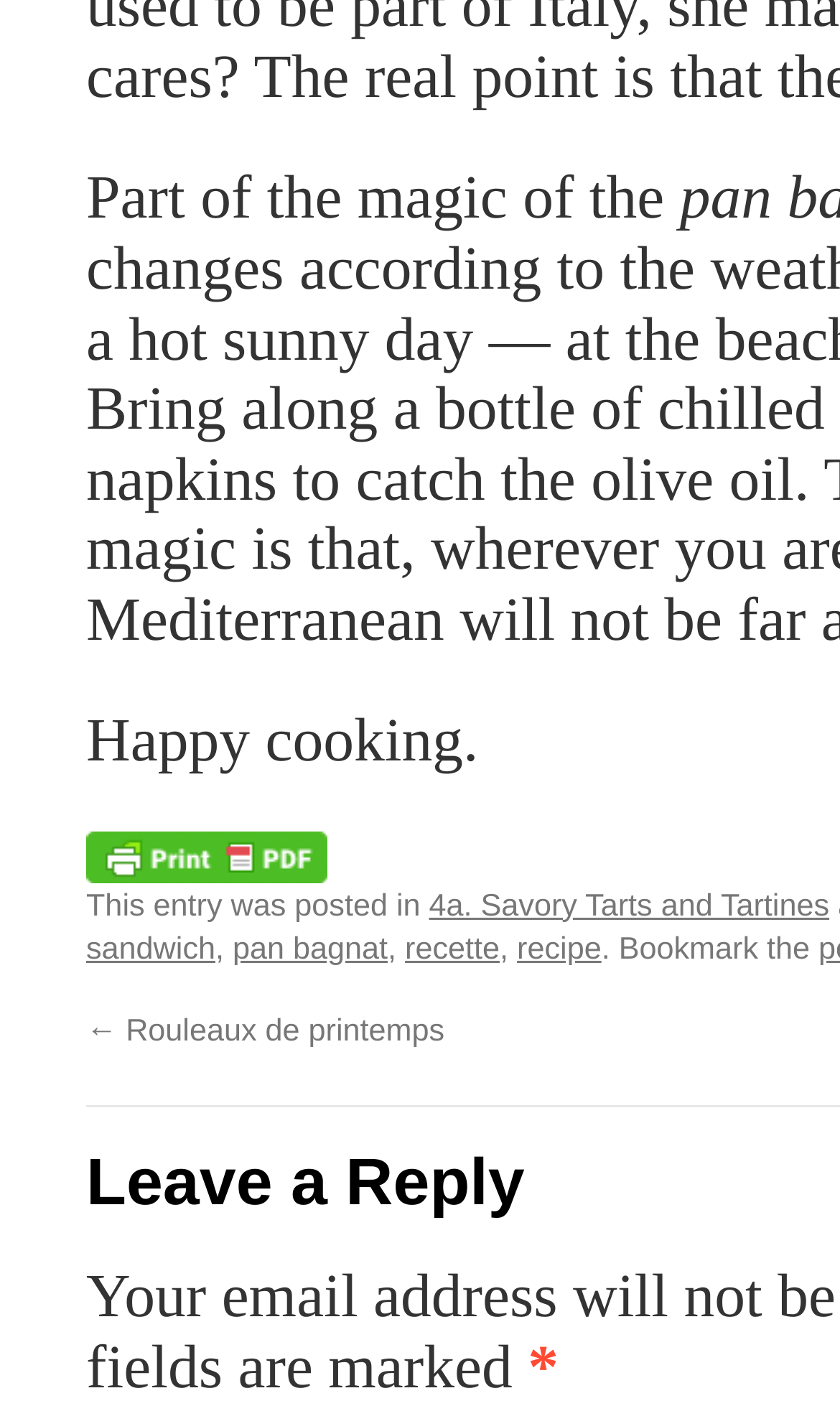Is there an image on the page?
Please respond to the question thoroughly and include all relevant details.

I found an image element with the text 'Print Friendly, PDF & Email' which is a child of the link element with the same text. The image has a bounding box with coordinates [0.103, 0.592, 0.39, 0.629]. This suggests that there is an image on the page, specifically an icon for the 'Print Friendly, PDF & Email' link.